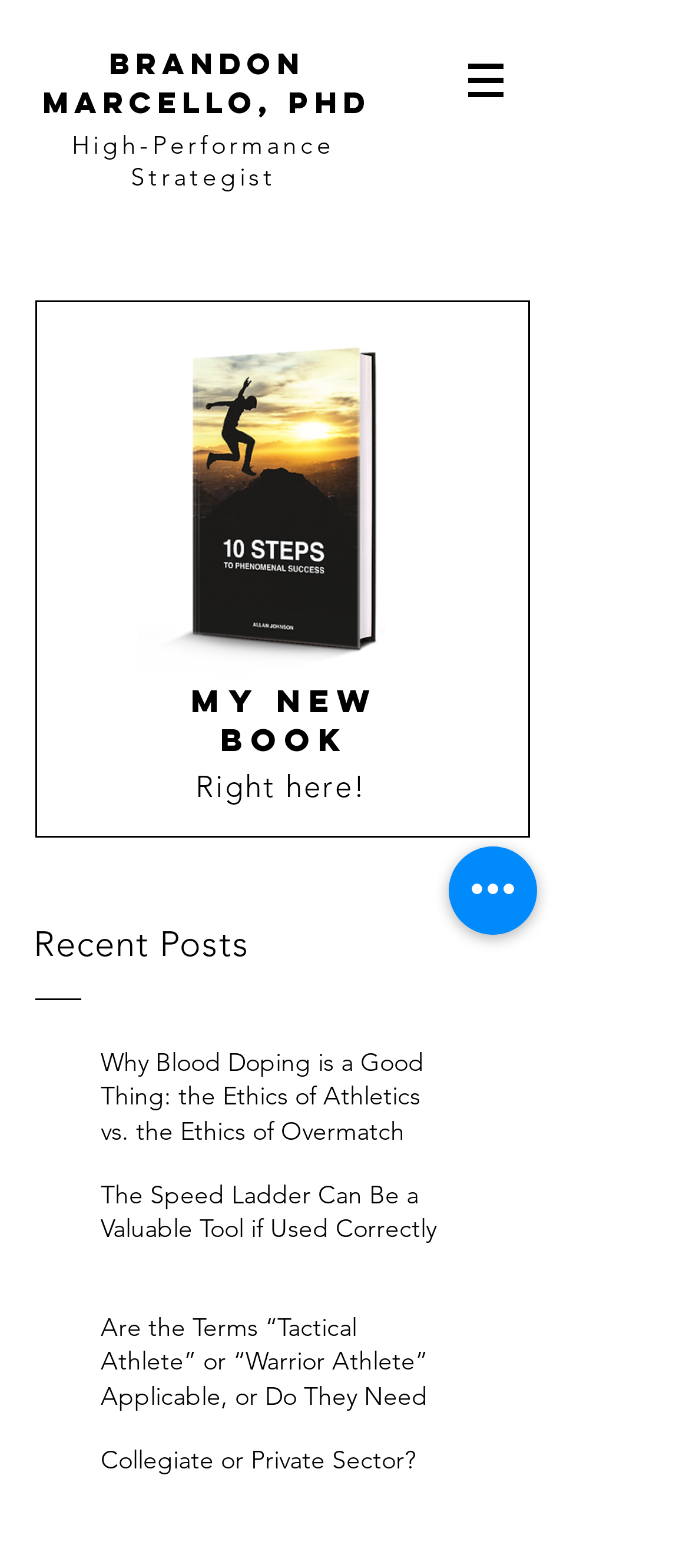Specify the bounding box coordinates of the area to click in order to follow the given instruction: "visit the personal homepage."

[0.062, 0.028, 0.538, 0.078]